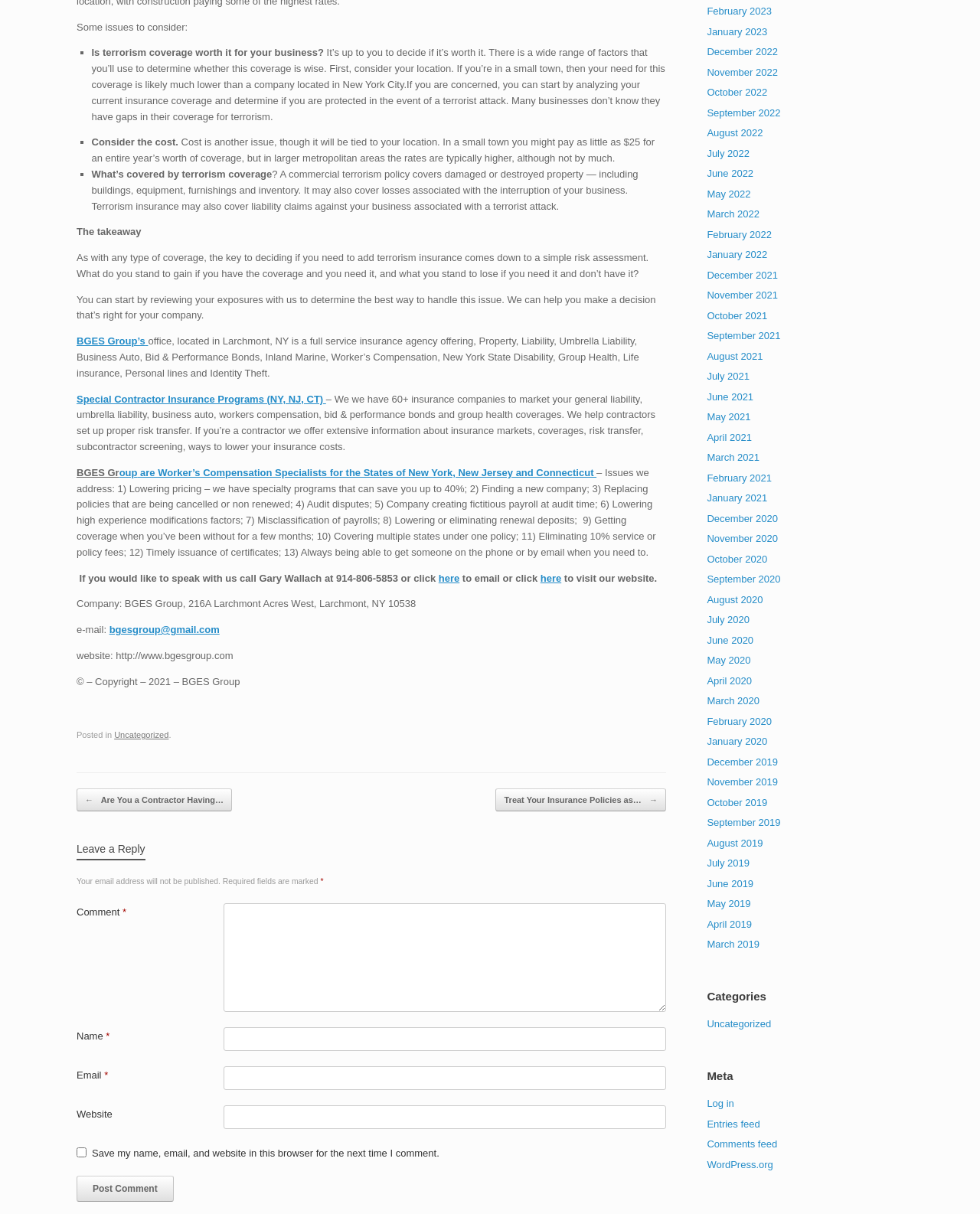Can you find the bounding box coordinates for the element to click on to achieve the instruction: "Click the 'BGES Group’s' link"?

[0.078, 0.276, 0.151, 0.286]